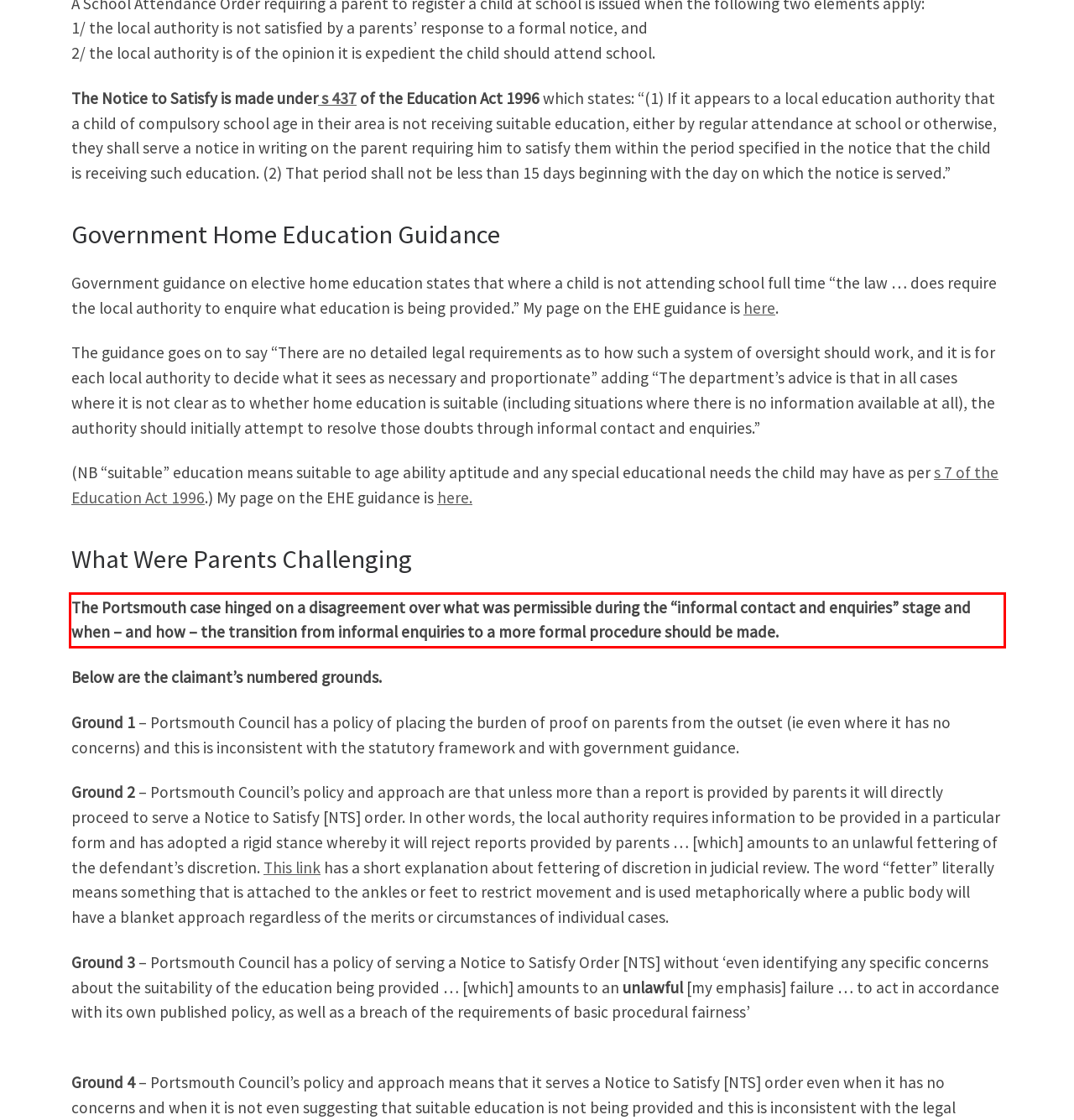Please look at the screenshot provided and find the red bounding box. Extract the text content contained within this bounding box.

The Portsmouth case hinged on a disagreement over what was permissible during the “informal contact and enquiries” stage and when – and how – the transition from informal enquiries to a more formal procedure should be made.